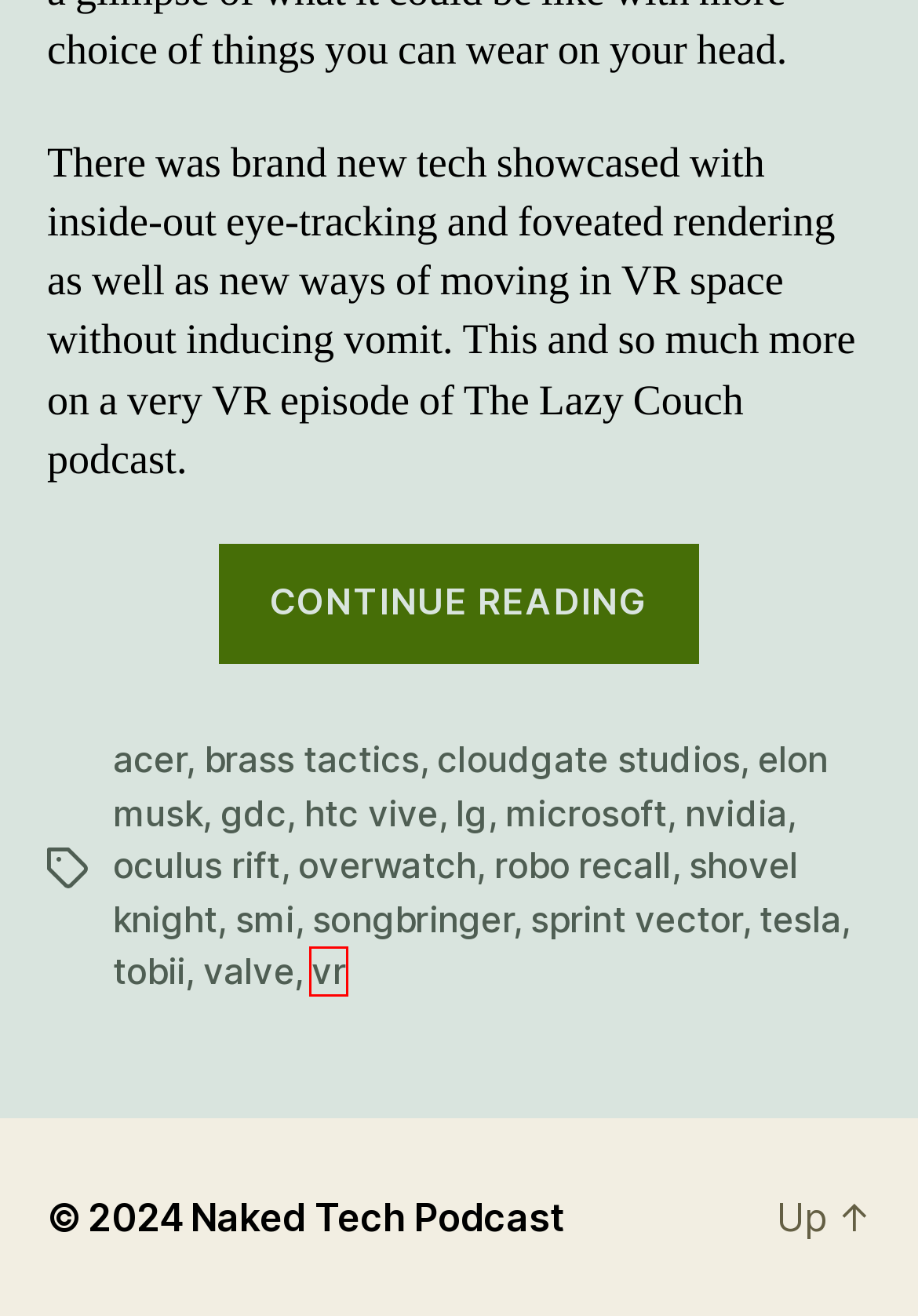You have a screenshot of a webpage with a red bounding box highlighting a UI element. Your task is to select the best webpage description that corresponds to the new webpage after clicking the element. Here are the descriptions:
A. vr Archives - Naked Tech Podcast
B. overwatch Archives - Naked Tech Podcast
C. lg Archives - Naked Tech Podcast
D. brass tactics Archives - Naked Tech Podcast
E. htc vive Archives - Naked Tech Podcast
F. tesla Archives - Naked Tech Podcast
G. cloudgate studios Archives - Naked Tech Podcast
H. sprint vector Archives - Naked Tech Podcast

A